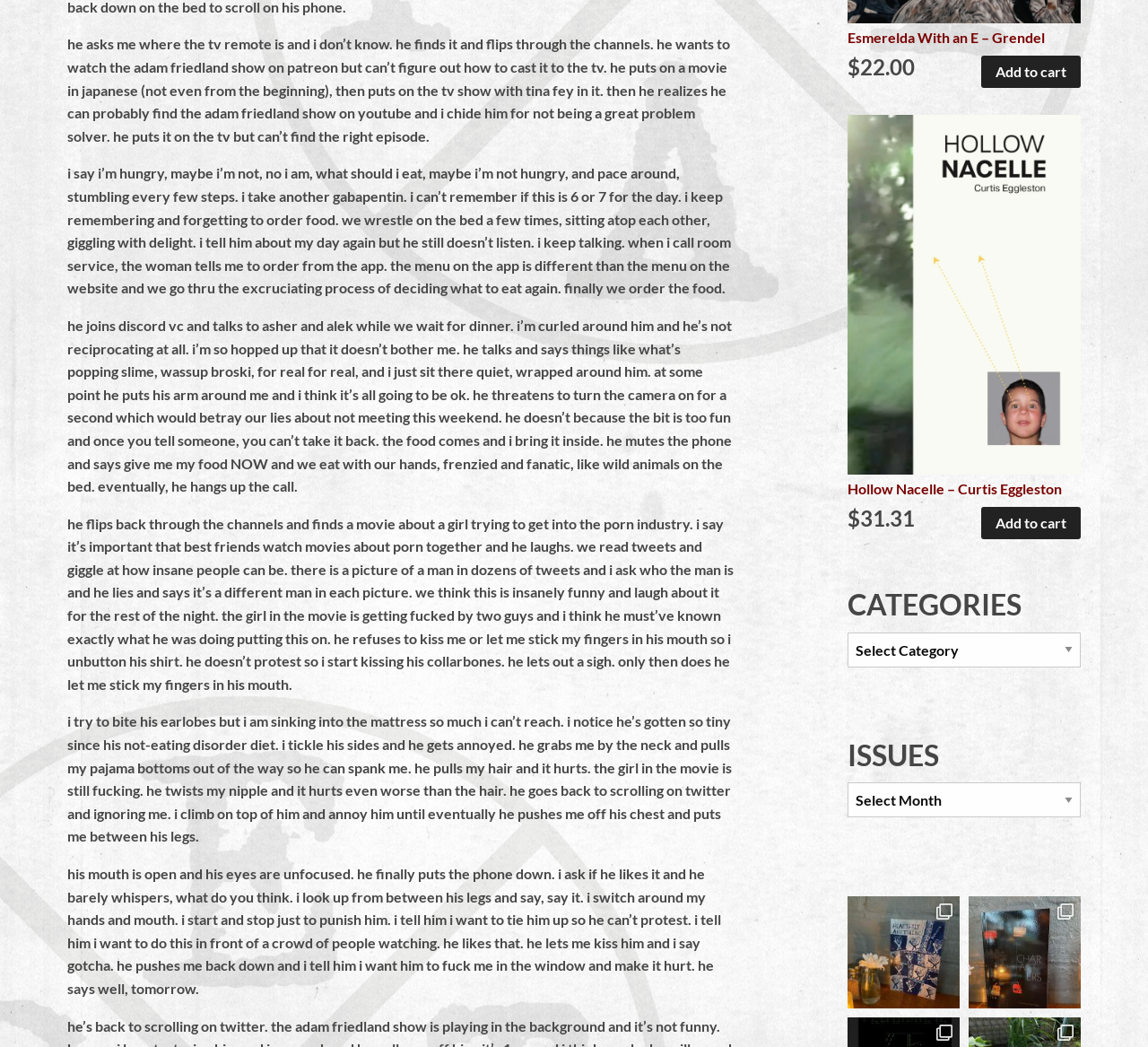Provide the bounding box coordinates of the UI element this sentence describes: "Hollow Nacelle – Curtis Eggleston".

[0.738, 0.458, 0.925, 0.475]